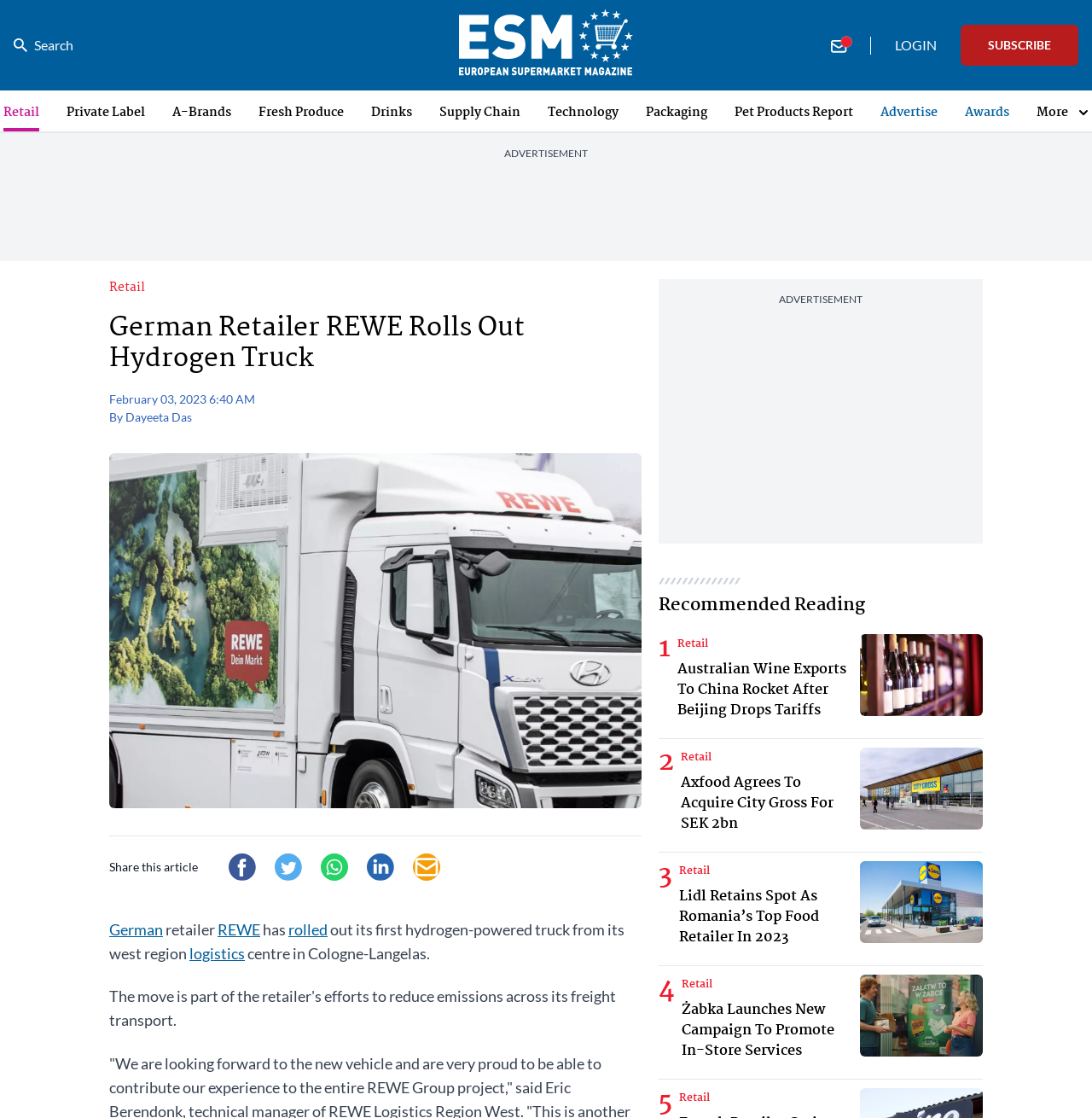Determine the bounding box coordinates for the area that needs to be clicked to fulfill this task: "Share this article on Facebook". The coordinates must be given as four float numbers between 0 and 1, i.e., [left, top, right, bottom].

[0.206, 0.76, 0.238, 0.791]